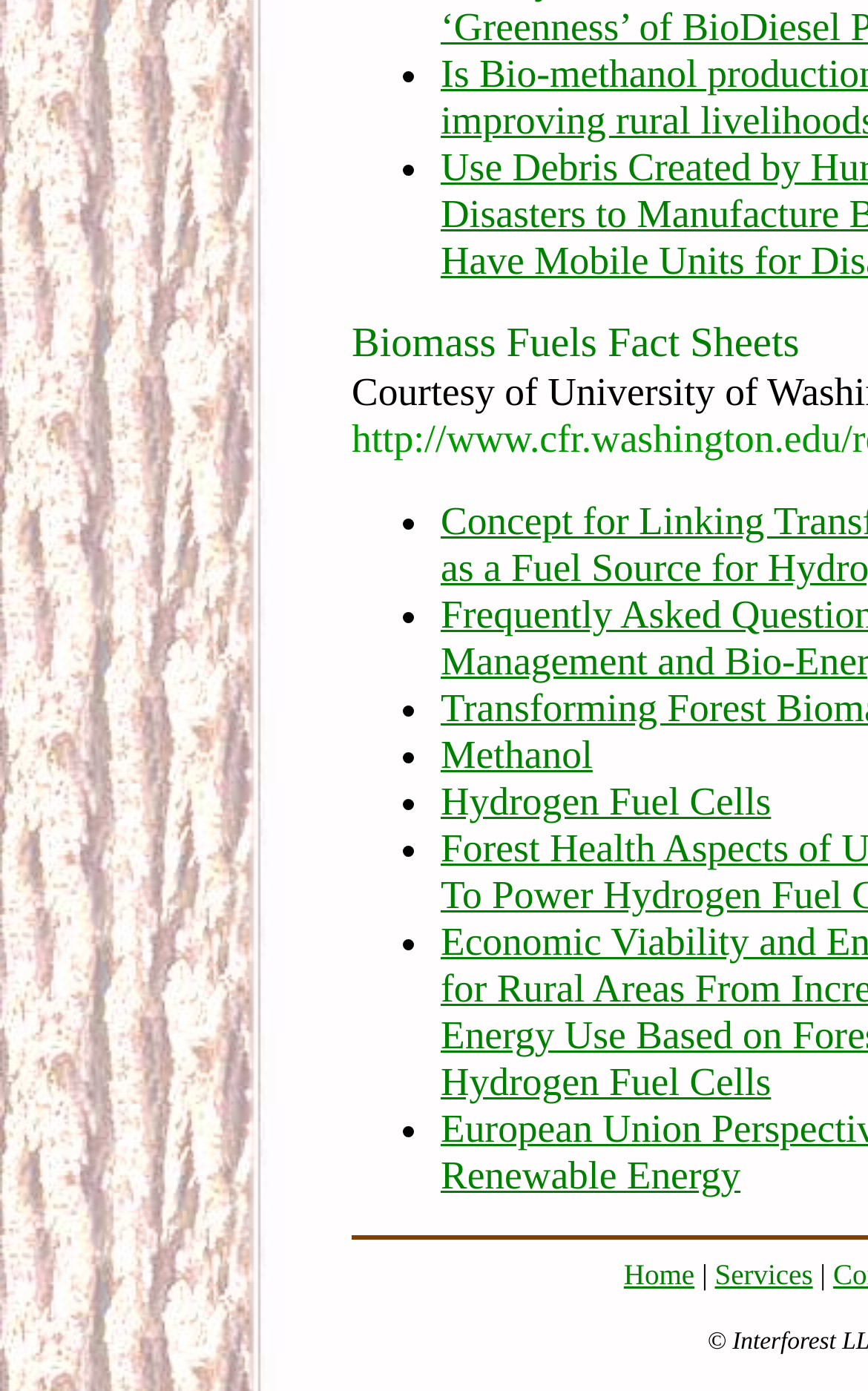Please reply with a single word or brief phrase to the question: 
What is the text above the list markers?

Biomass Fuels Fact Sheets